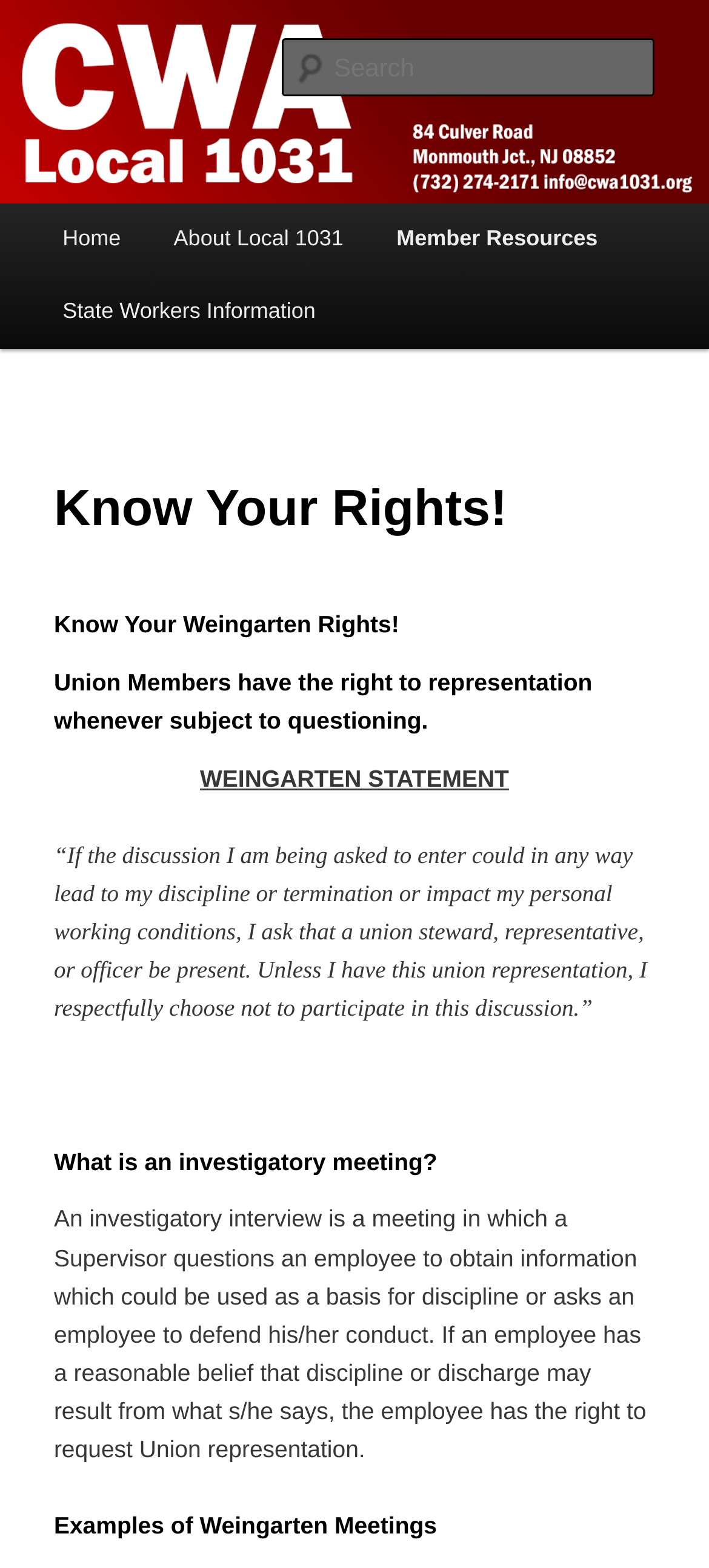For the given element description Member Resources, determine the bounding box coordinates of the UI element. The coordinates should follow the format (top-left x, top-left y, bottom-right x, bottom-right y) and be within the range of 0 to 1.

[0.522, 0.13, 0.88, 0.176]